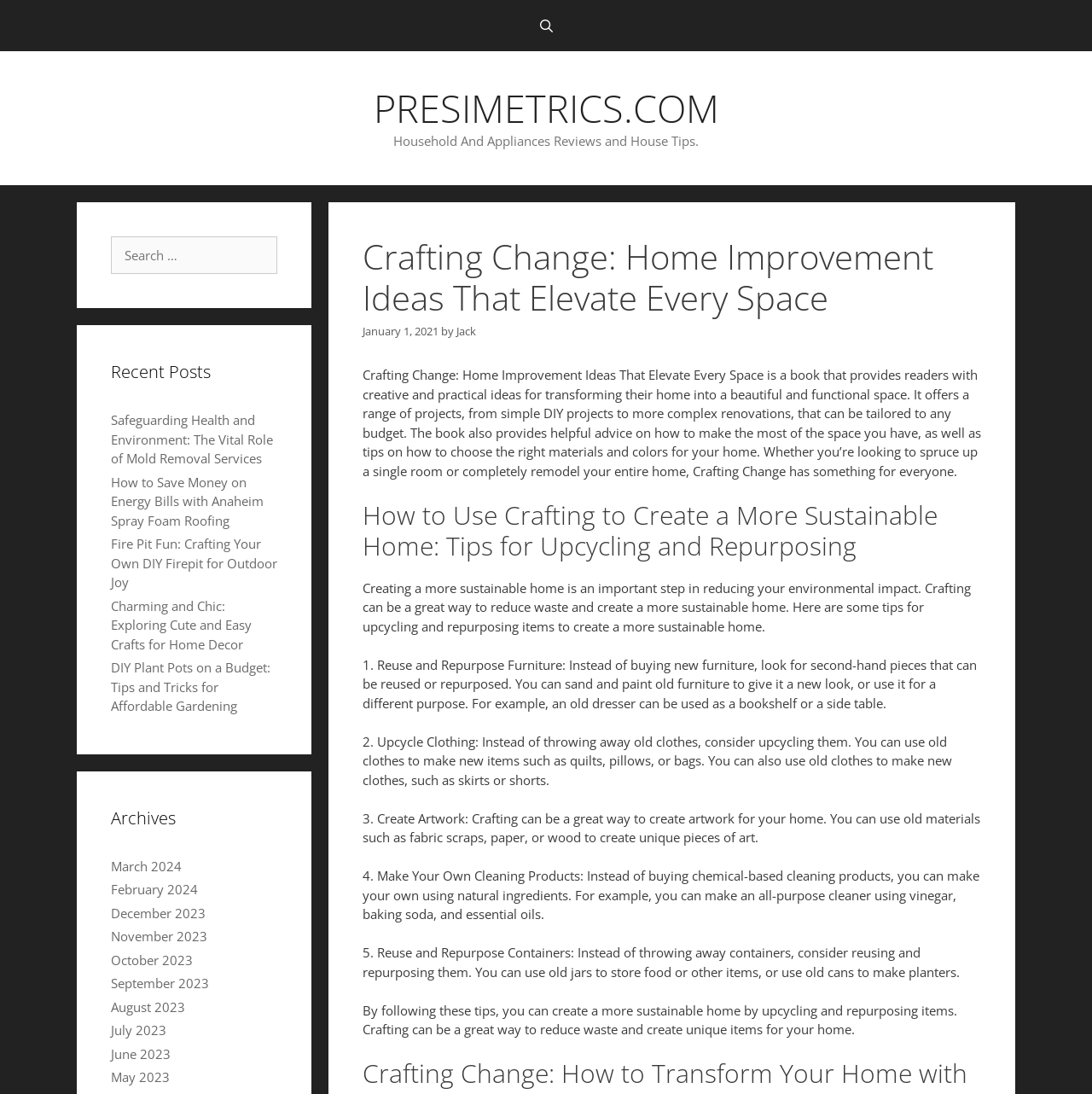Could you locate the bounding box coordinates for the section that should be clicked to accomplish this task: "View recent post about Safeguarding Health and Environment".

[0.102, 0.376, 0.25, 0.427]